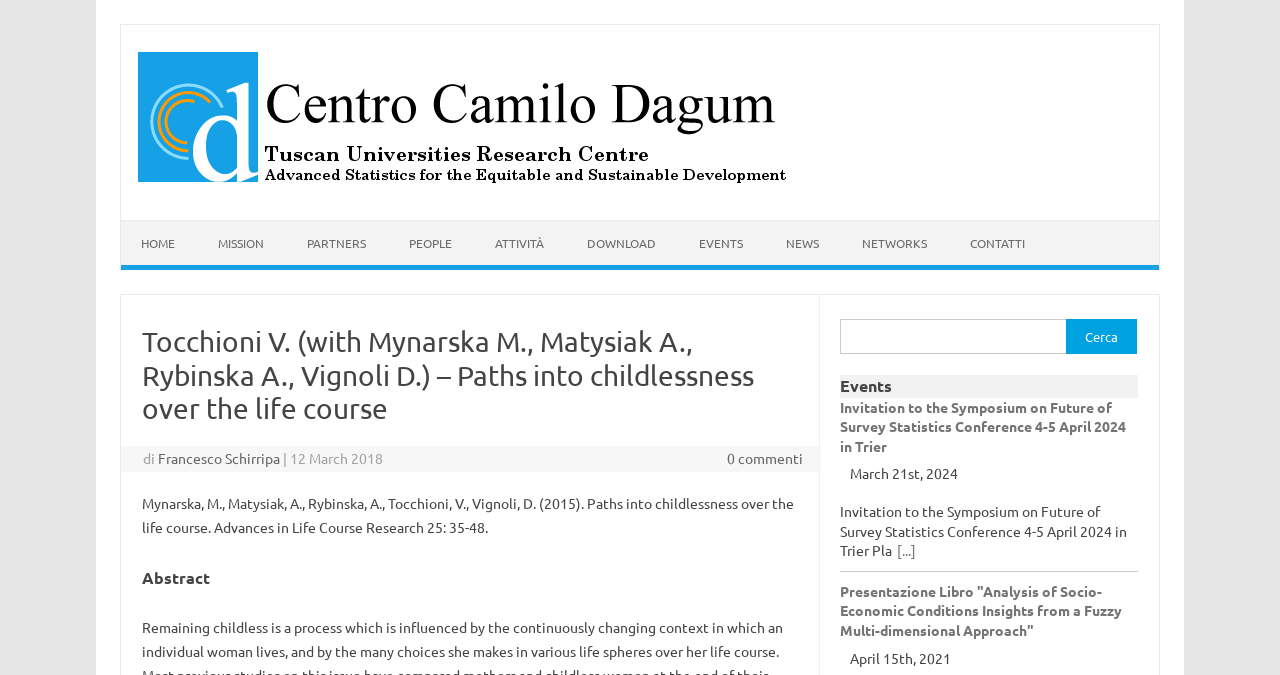Can you locate the main headline on this webpage and provide its text content?

Tocchioni V. (with Mynarska M., Matysiak A., Rybinska A., Vignoli D.) – Paths into childlessness over the life course